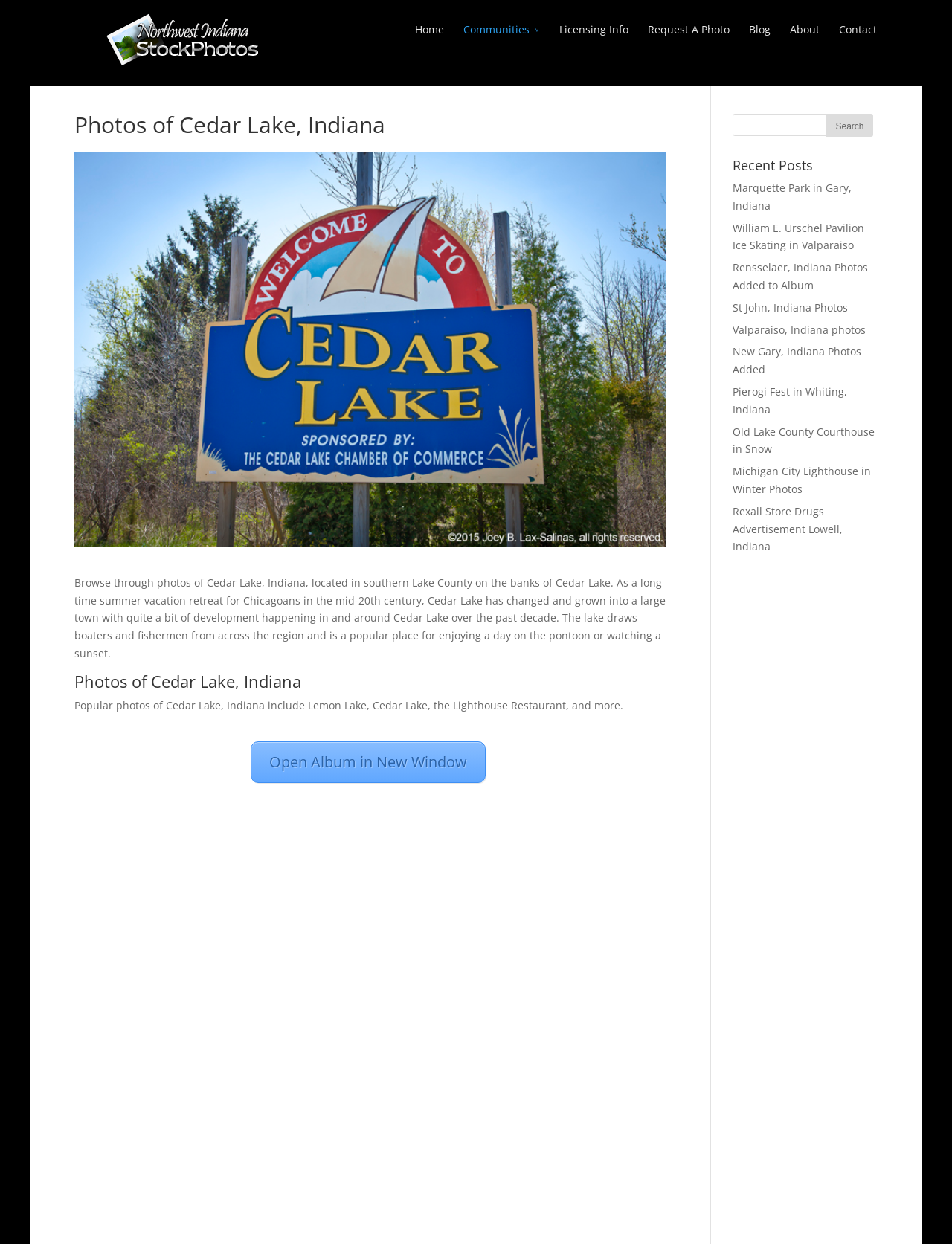Please answer the following question using a single word or phrase: How many links are in the navigation menu?

7